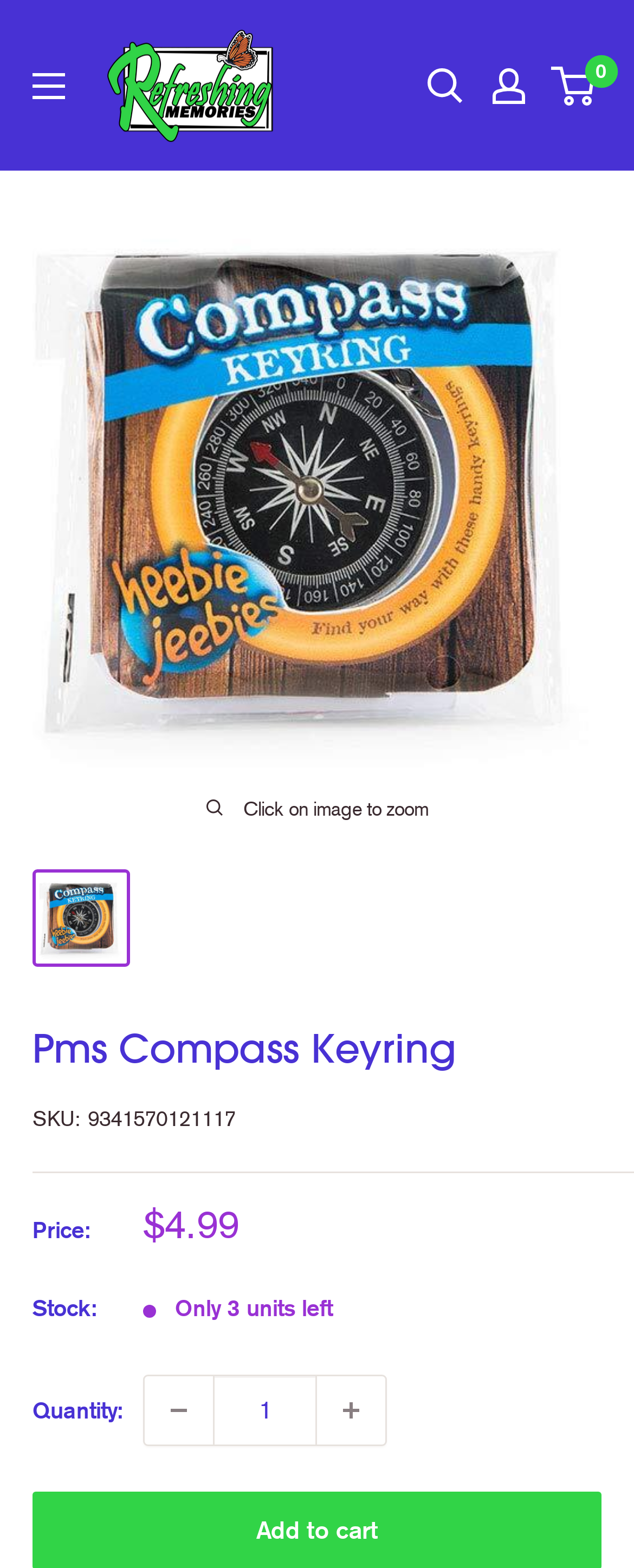Using the information from the screenshot, answer the following question thoroughly:
What is the SKU of the Pms Compass Keyring?

I found the SKU of the Pms Compass Keyring by looking at the StaticText element, which contains the text 'SKU:' followed by the SKU number '9341570121117'.